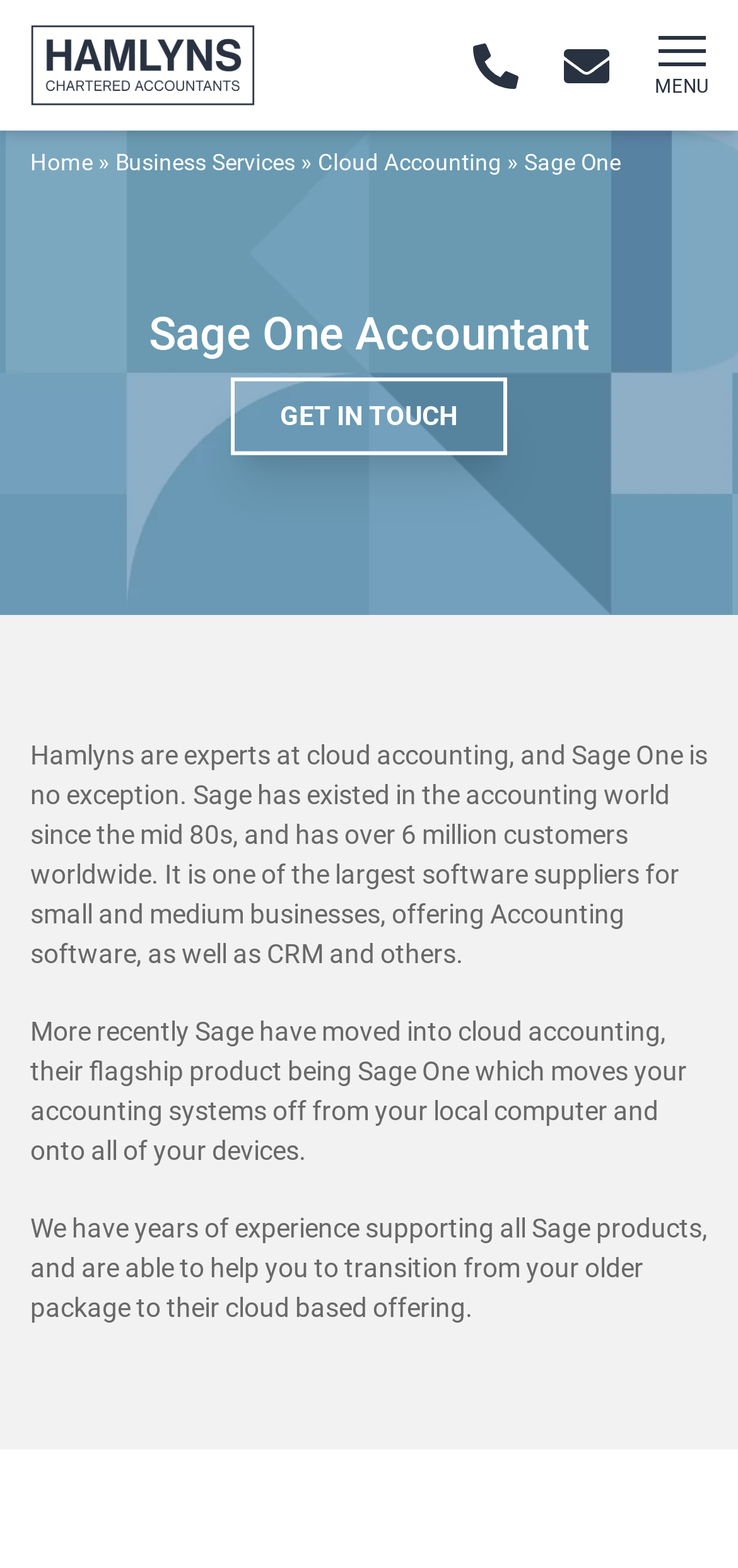Find the bounding box coordinates of the element I should click to carry out the following instruction: "Learn more about Sage One Accountant".

[0.041, 0.195, 0.959, 0.231]